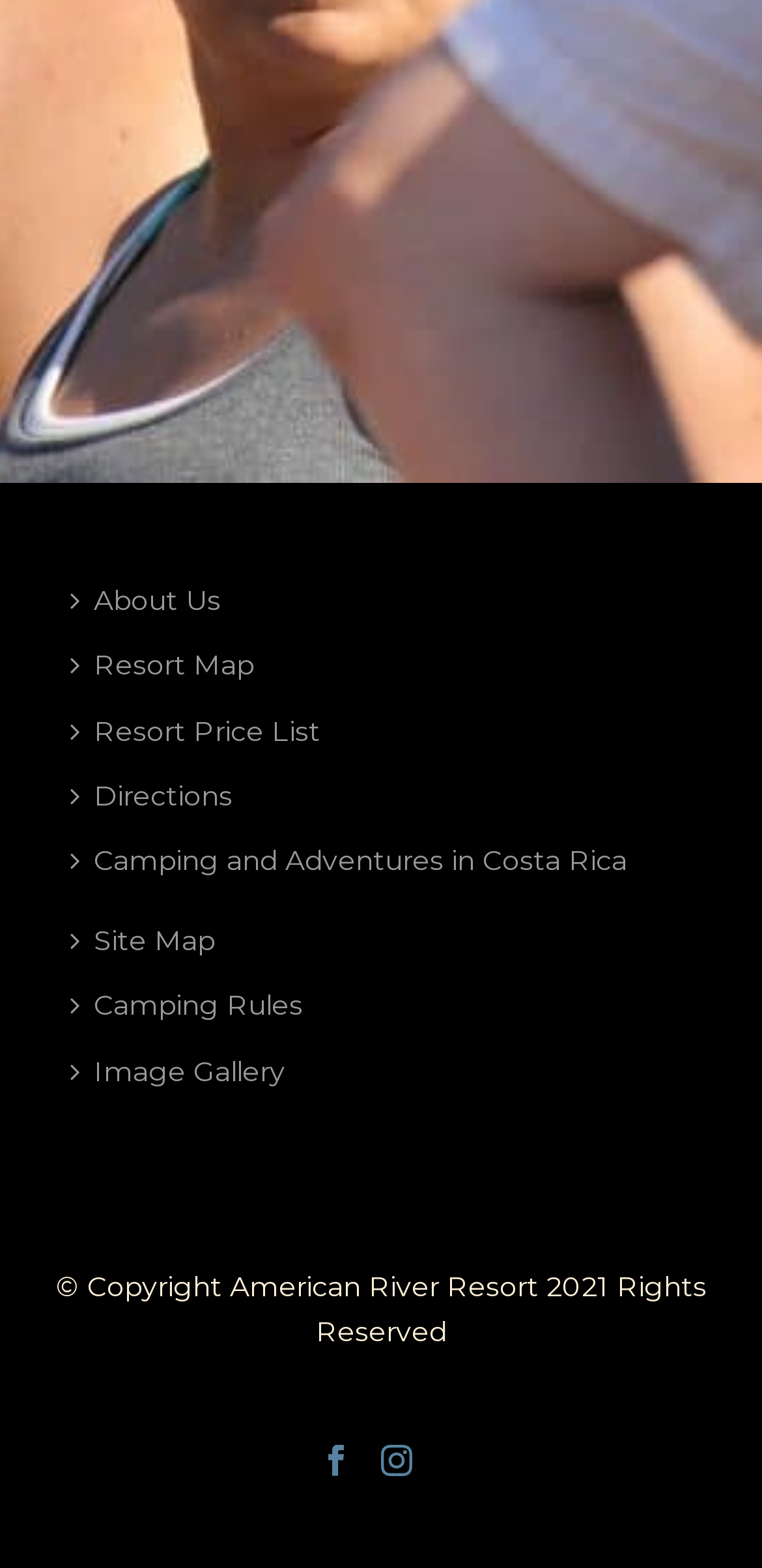How many links are there in the top section?
Give a one-word or short phrase answer based on the image.

8